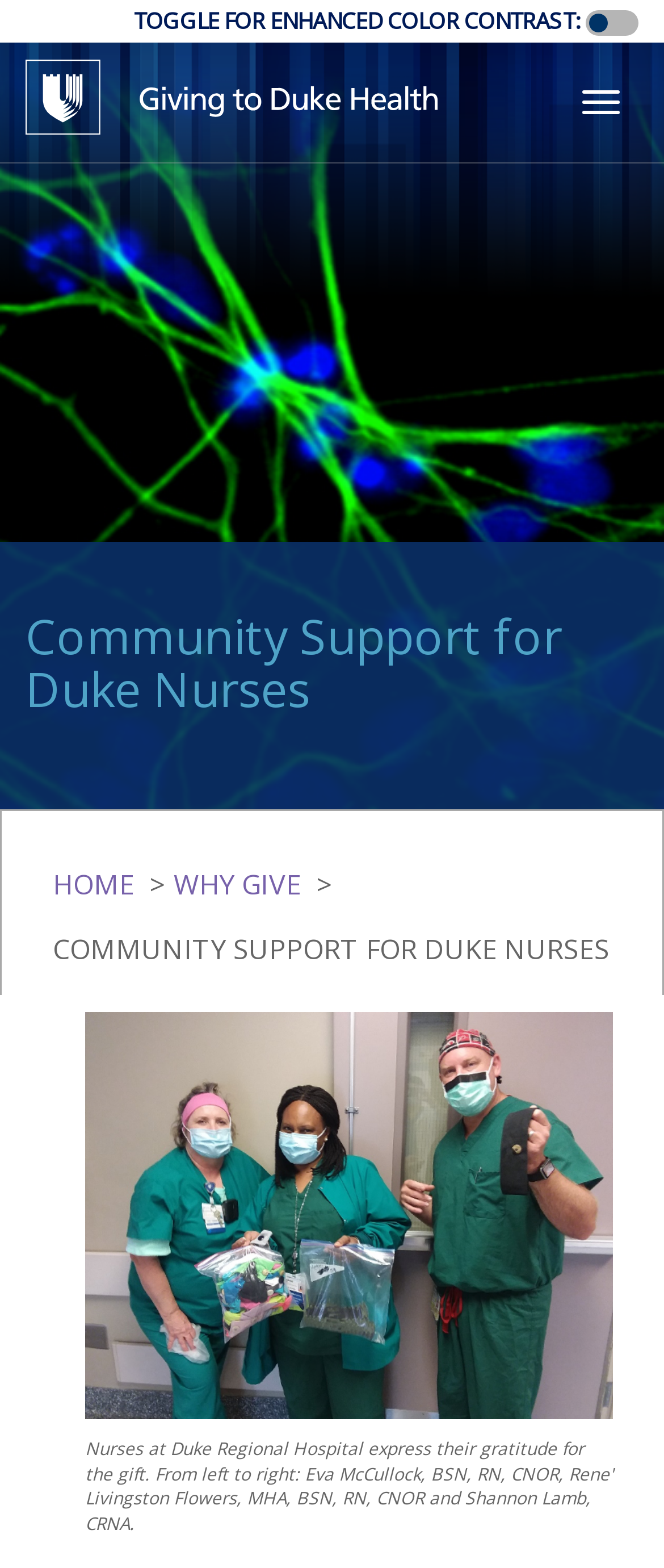What is the profession of Eva McCullock?
Kindly give a detailed and elaborate answer to the question.

Eva McCullock is a nurse, as indicated by her title 'BSN, RN, CNOR' in the image caption. RN stands for Registered Nurse, and CNOR stands for Certified Nurse Operating Room.